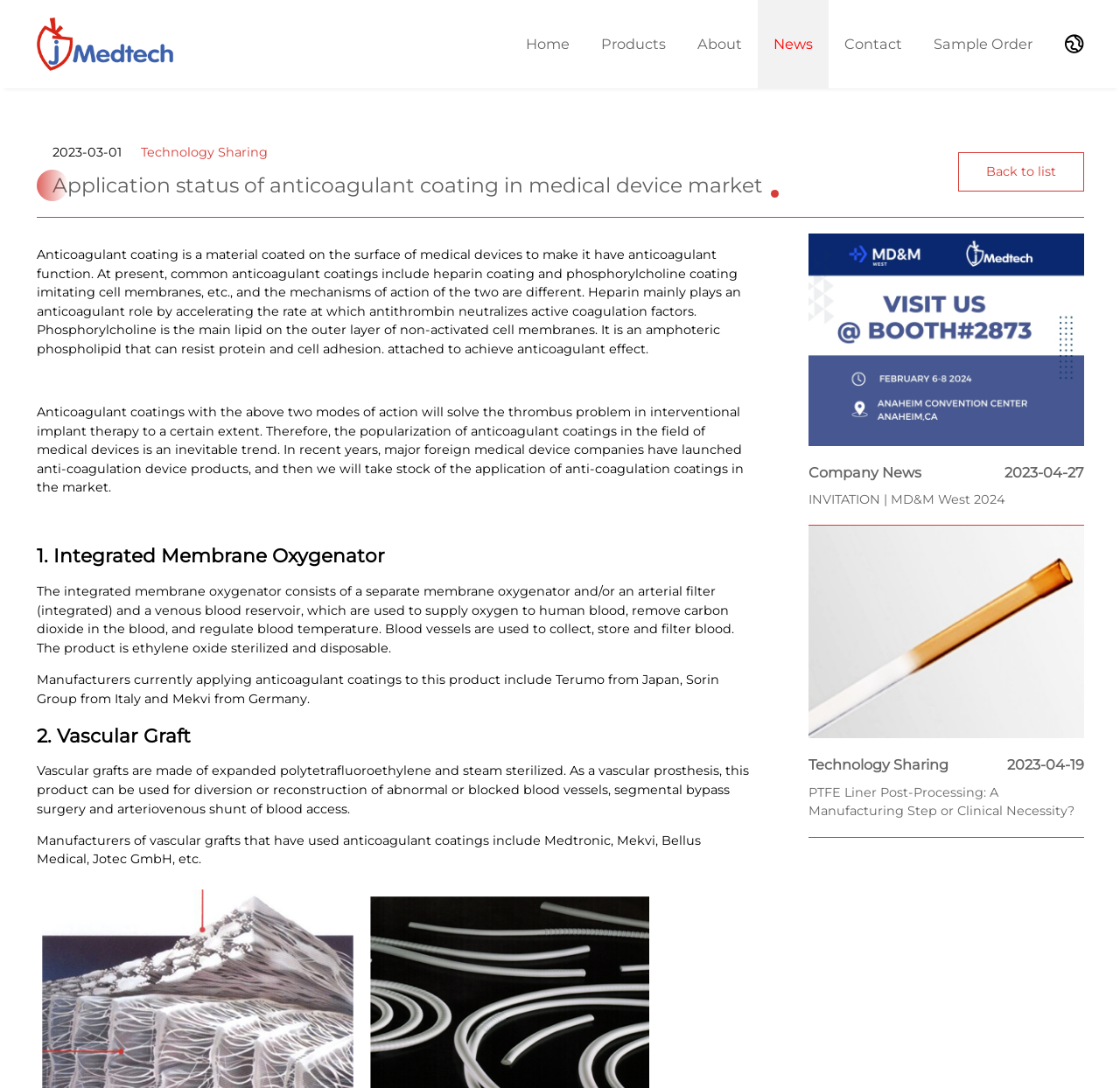Please find the bounding box for the UI component described as follows: "Contact".

[0.822, 0.0, 0.91, 0.09]